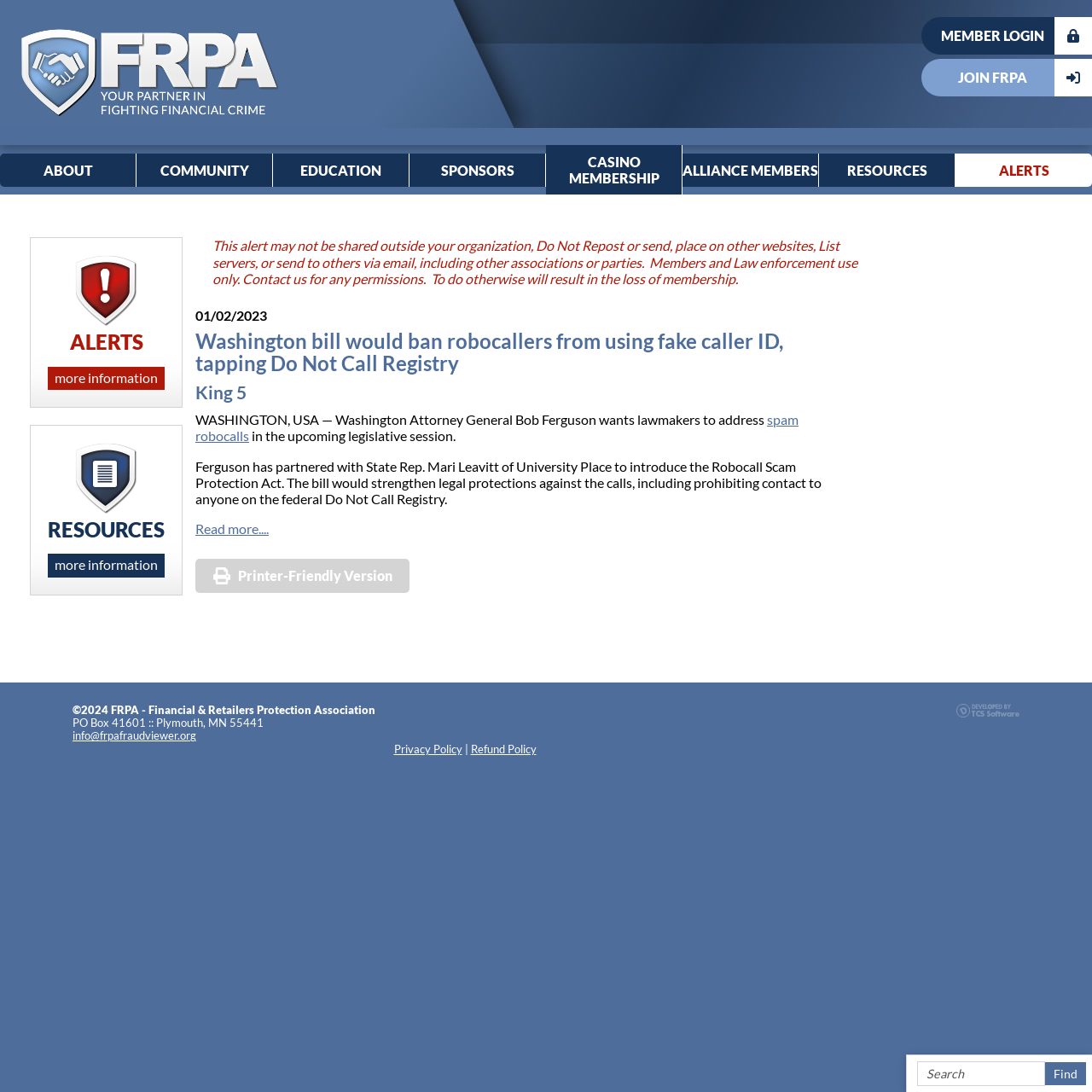Using a single word or phrase, answer the following question: 
What is the date of the article?

01/02/2023